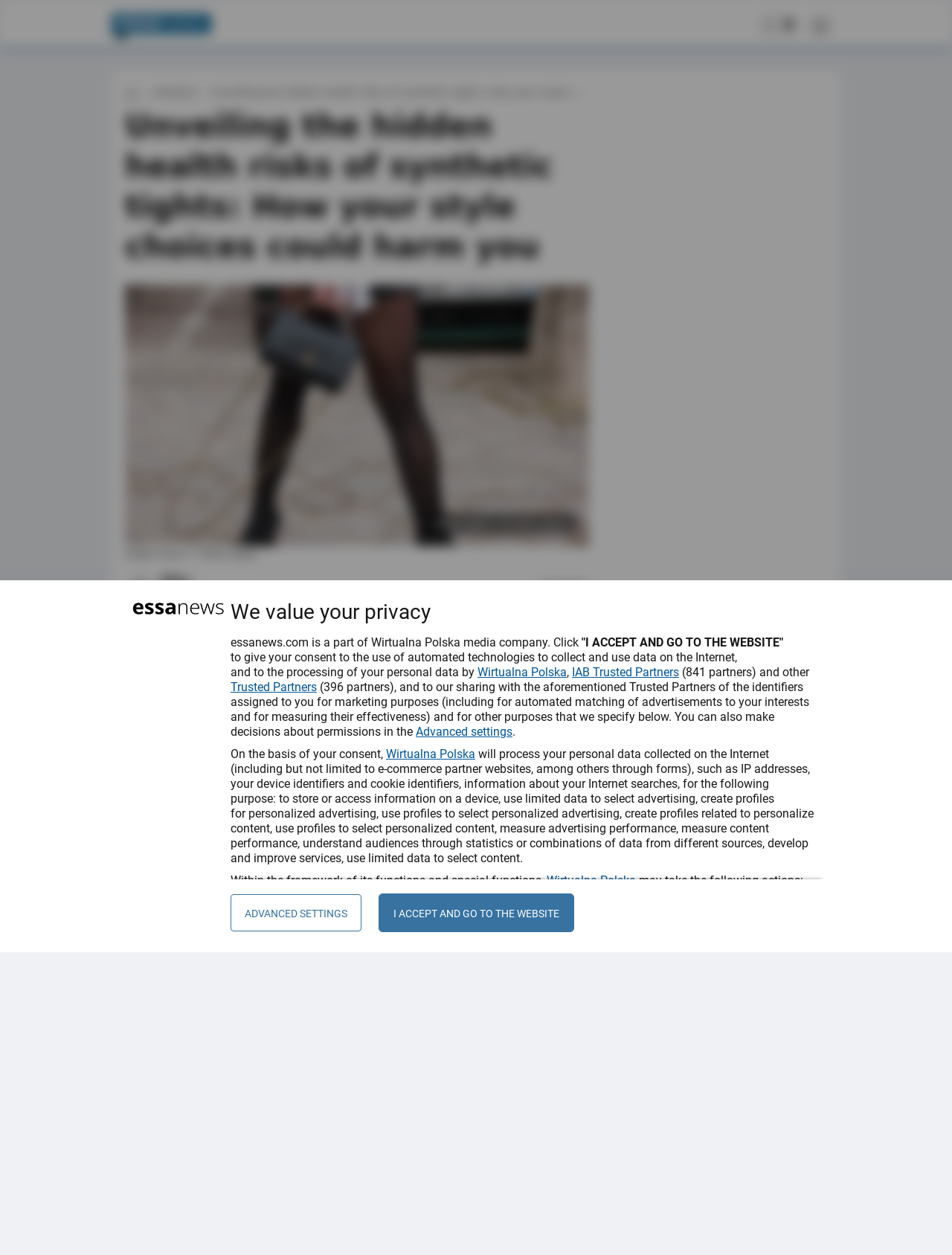Offer a meticulous caption that includes all visible features of the webpage.

This webpage appears to be a news article discussing the health risks associated with wearing synthetic tights. The title of the article is "Unveiling the hidden health risks of synthetic tights: How your style choices could harm you." 

At the top of the page, there is a navigation menu with a "Homepage" link and a "Menu" button. On the right side of the navigation menu, there are three small images. 

Below the navigation menu, there is a large heading that repeats the title of the article. Underneath the heading, there is an image with the caption "What tights should I wear?" 

The article itself is divided into several sections. The first section discusses how synthetic tights can impact our health, with three paragraphs of text. The text explains that historically, tights were made of luxurious materials like silk or velvet, but today, affordable variants are often made of synthetic nylon or elastane, which can cause skin irritation and sweating.

The rest of the webpage appears to be a privacy policy or terms of service agreement. There is a heading that reads "We value your privacy" and a large block of text that explains how the website collects and uses personal data. The text is divided into several sections with headings like "IAB Trusted Partners" and "Advanced settings." There are also several links to other websites and organizations, including Wirtualna Polska and Trusted Partners.

Throughout the webpage, there are several images and icons, including a "SHARE" button and a list of numbered items with checkboxes. The overall layout of the page is cluttered, with a lot of text and images competing for attention.